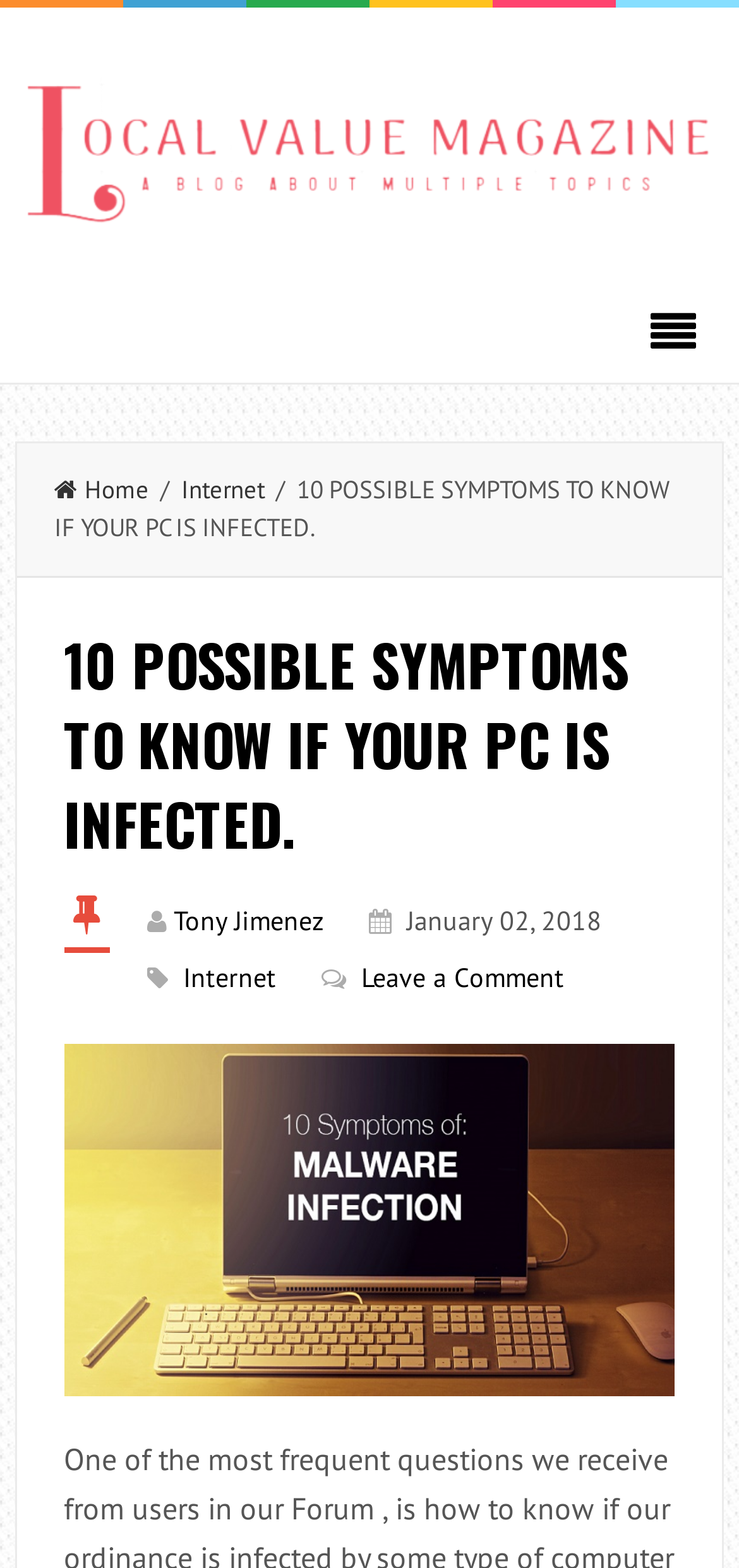Identify and provide the bounding box coordinates of the UI element described: "Responsive Theme". The coordinates should be formatted as [left, top, right, bottom], with each number being a float between 0 and 1.

None